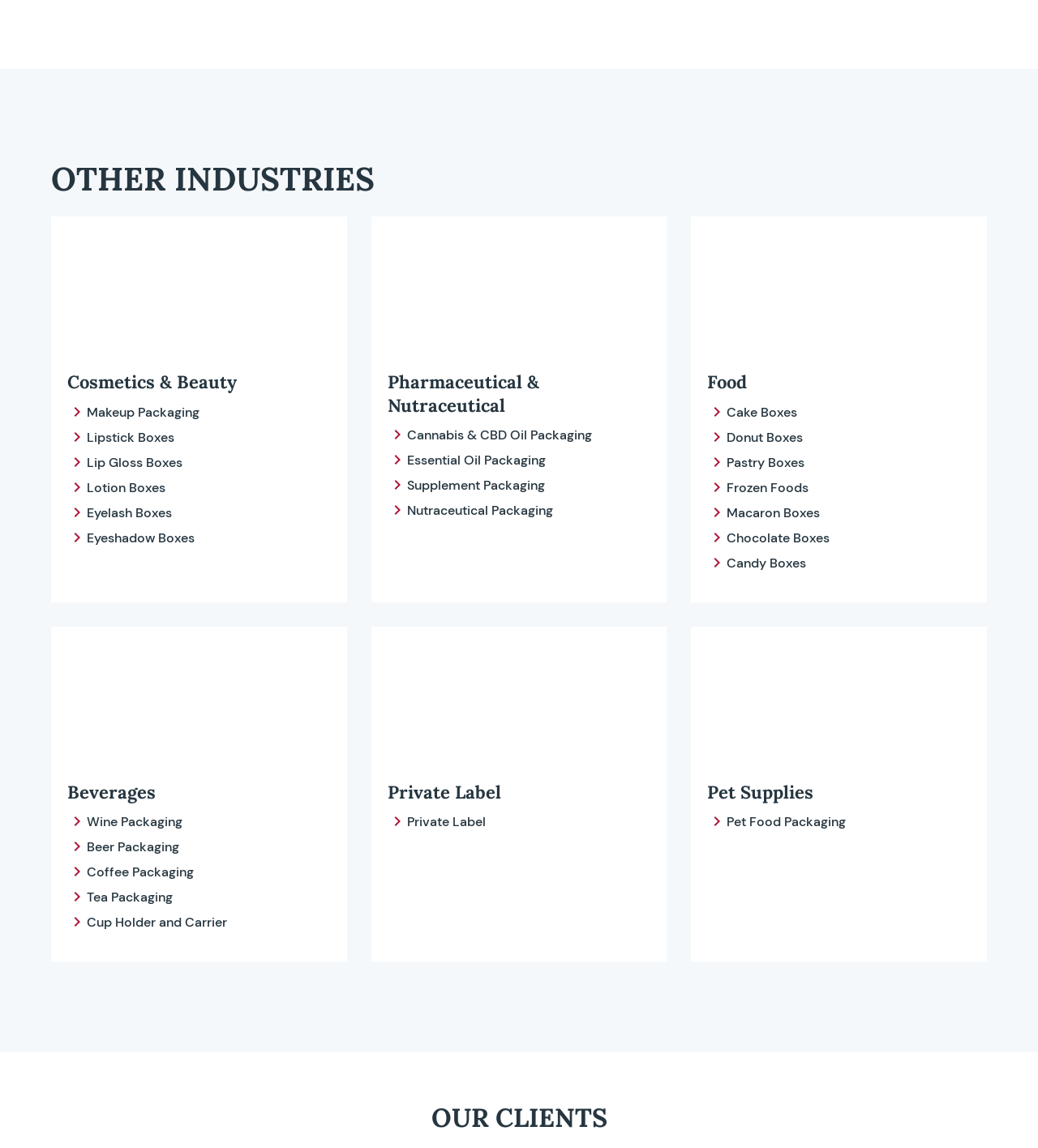Reply to the question with a brief word or phrase: How many products are listed under Food?

7